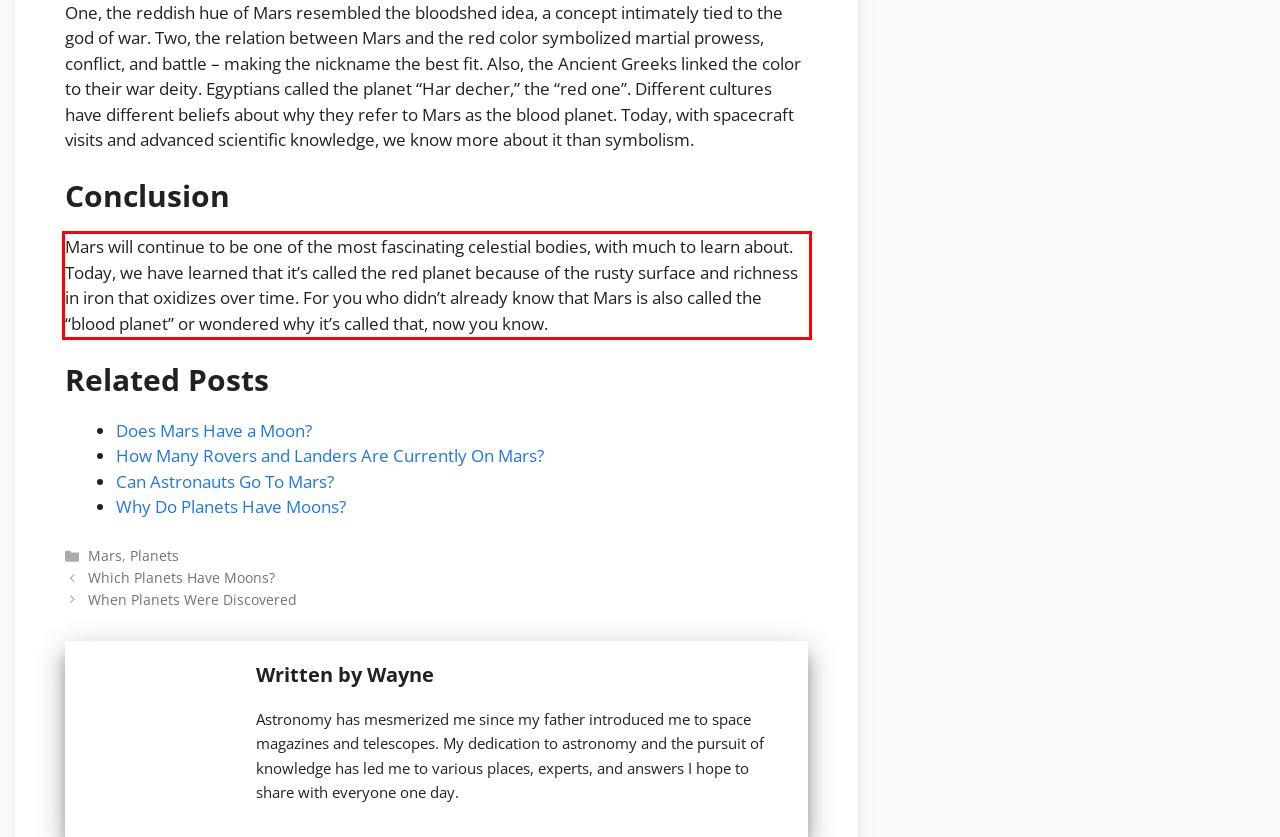Examine the screenshot of the webpage, locate the red bounding box, and perform OCR to extract the text contained within it.

Mars will continue to be one of the most fascinating celestial bodies, with much to learn about. Today, we have learned that it’s called the red planet because of the rusty surface and richness in iron that oxidizes over time. For you who didn’t already know that Mars is also called the “blood planet” or wondered why it’s called that, now you know.